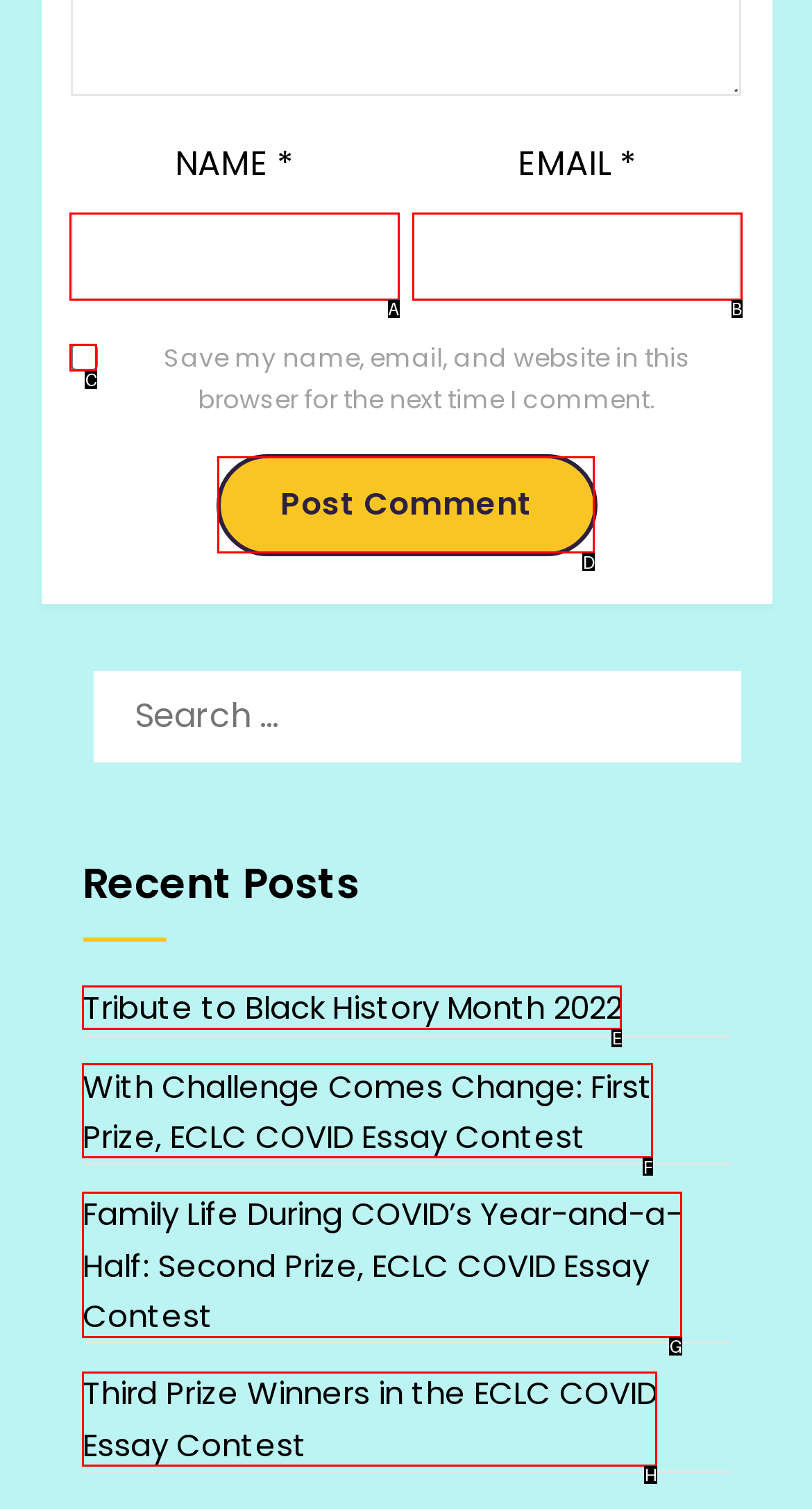Using the description: parent_node: NAME * name="author", find the best-matching HTML element. Indicate your answer with the letter of the chosen option.

A